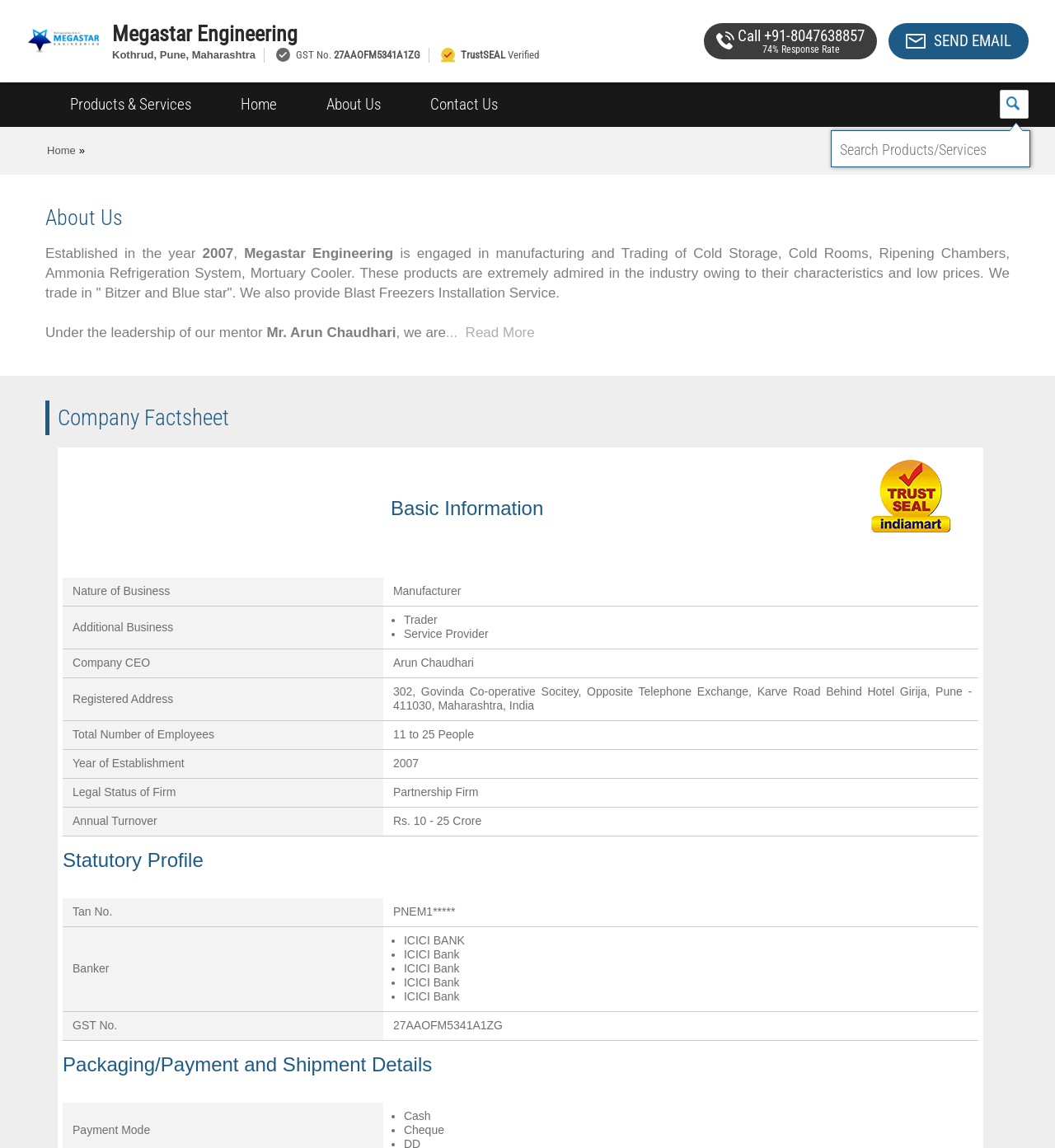Find the bounding box of the web element that fits this description: "Twitter".

None